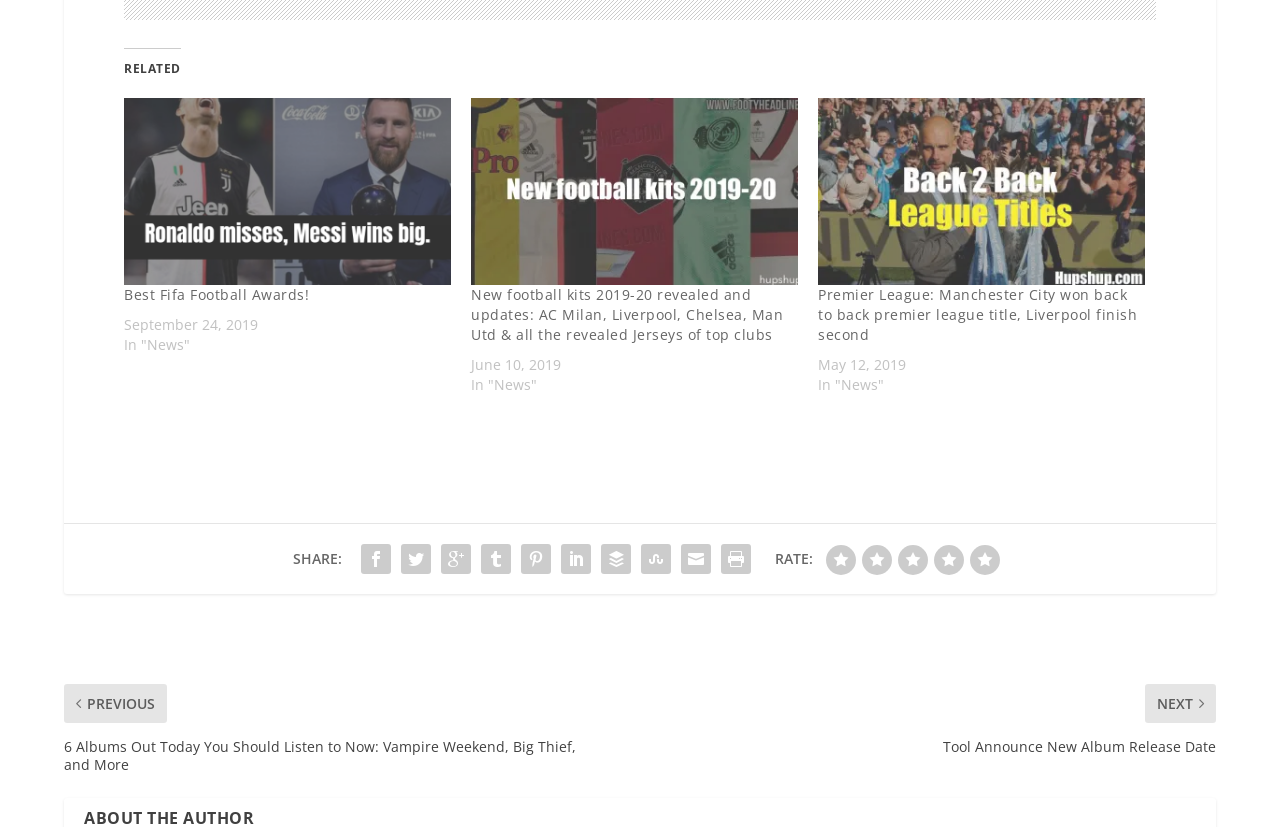Find the bounding box coordinates of the element to click in order to complete the given instruction: "Click on 'New football kits 2019-20 revealed and updates: AC Milan, Liverpool, Chelsea, Man Utd & all the revealed Jerseys of top clubs' link."

[0.368, 0.155, 0.624, 0.381]